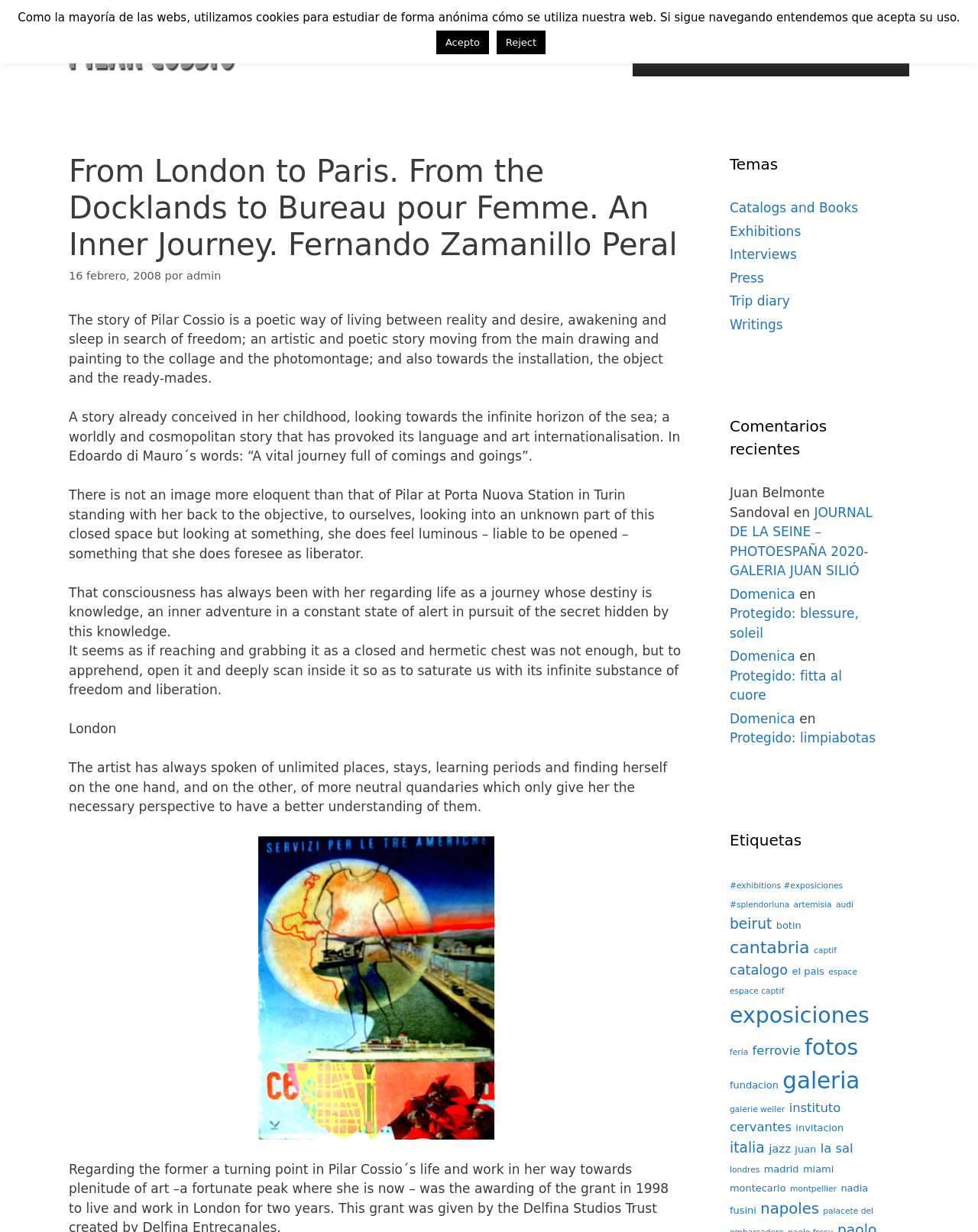What is the name of the artist mentioned in the webpage?
Can you offer a detailed and complete answer to this question?

The webpage mentions the name 'Pilar Cossio' in the banner section, and also in the paragraph describing her artistic journey.